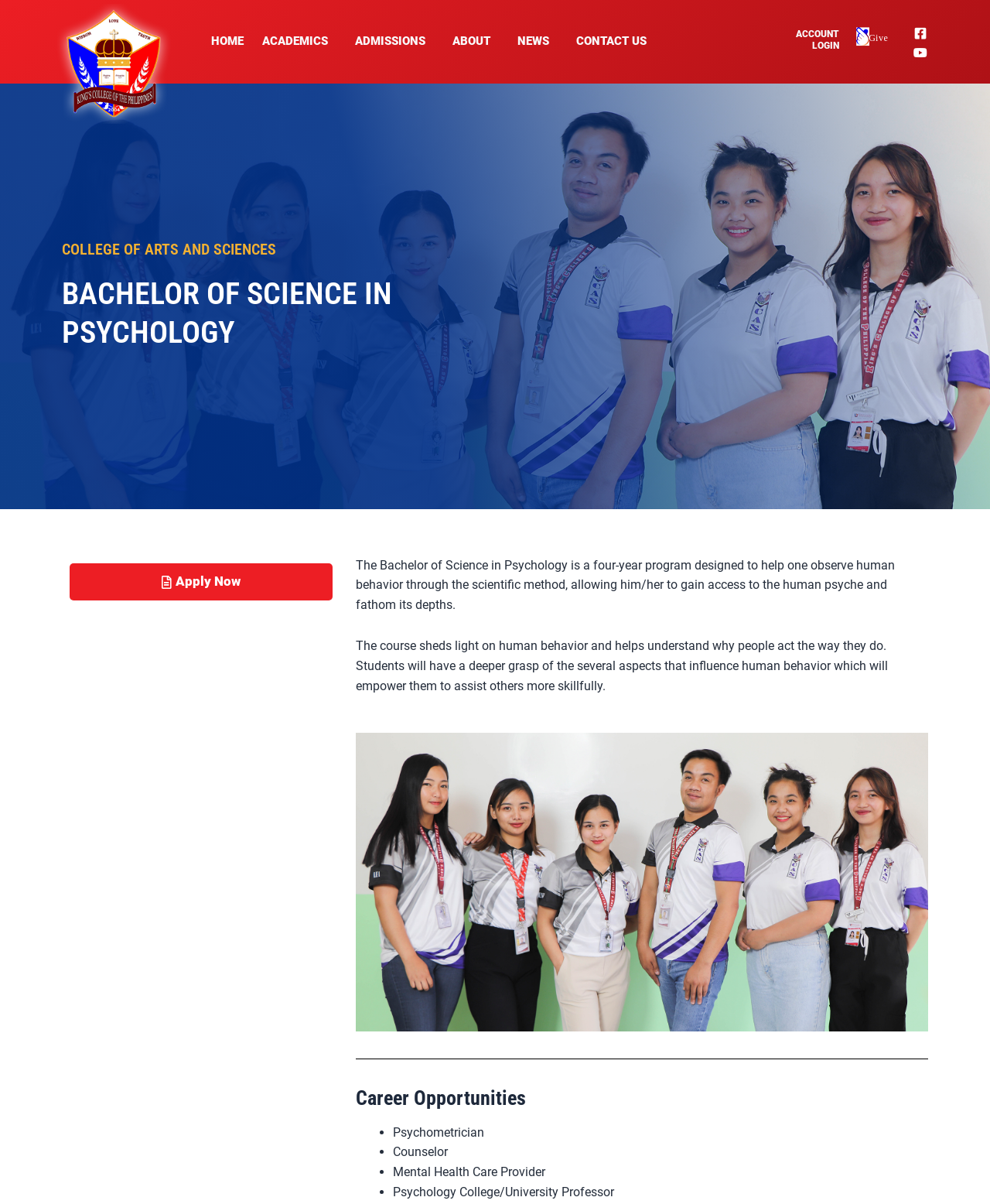What is the location of the 'Apply Now' button?
Give a detailed and exhaustive answer to the question.

I found the answer by looking at the bounding box coordinates of the 'Apply Now' button element. The coordinates are [0.07, 0.468, 0.336, 0.498], which suggests that the button is located at the top-left part of the webpage.